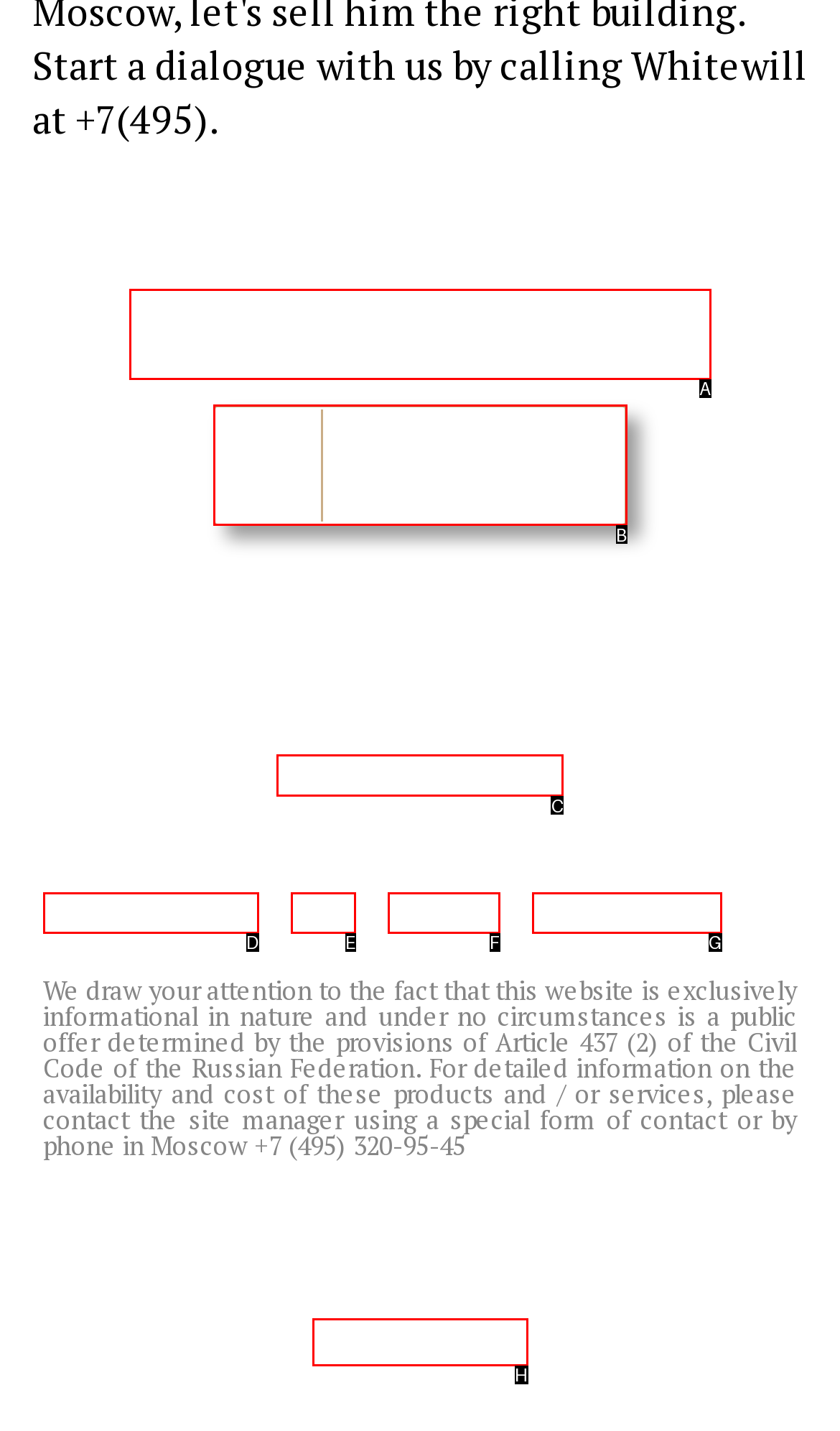Identify the UI element that best fits the description: parent_node: © 2024 osobnyaki.com
Respond with the letter representing the correct option.

H